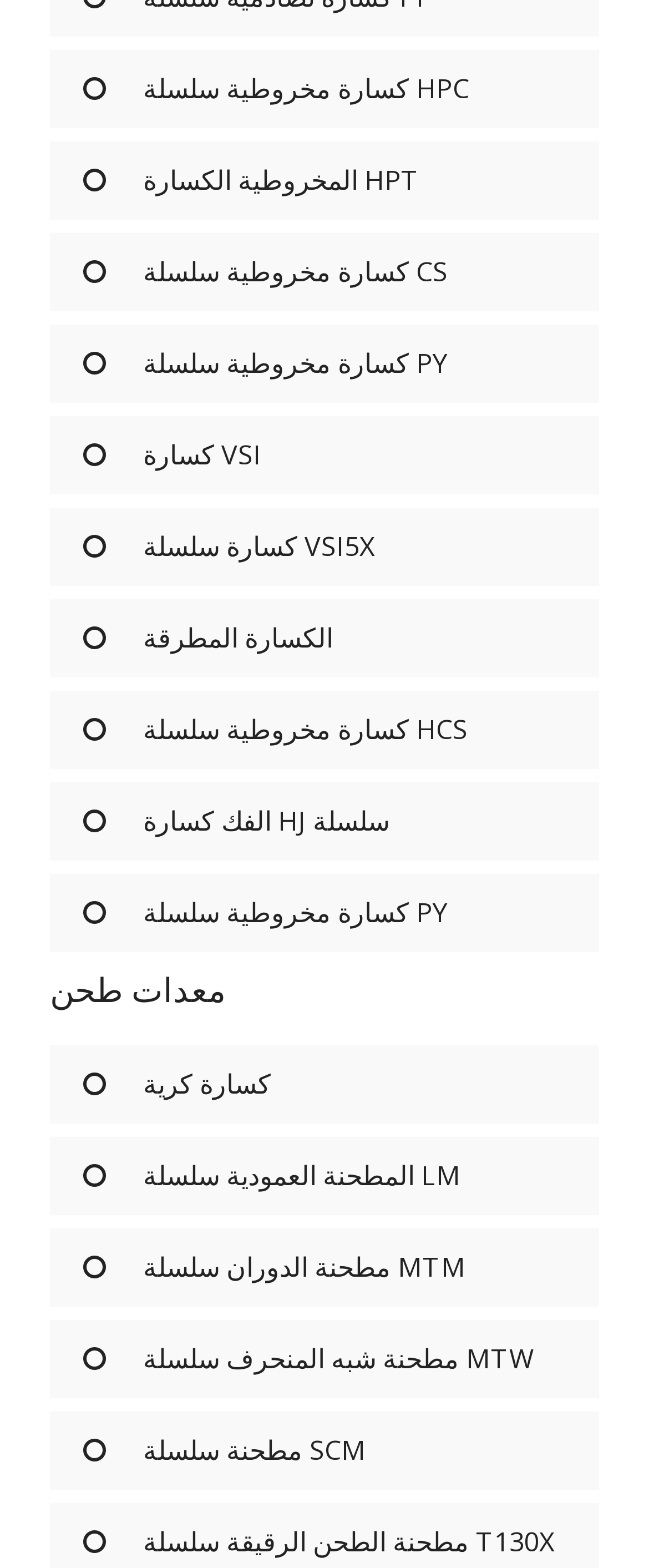Return the bounding box coordinates of the UI element that corresponds to this description: "مطحنة الدوران سلسلة MTM". The coordinates must be given as four float numbers in the range of 0 and 1, [left, top, right, bottom].

[0.128, 0.797, 0.718, 0.82]